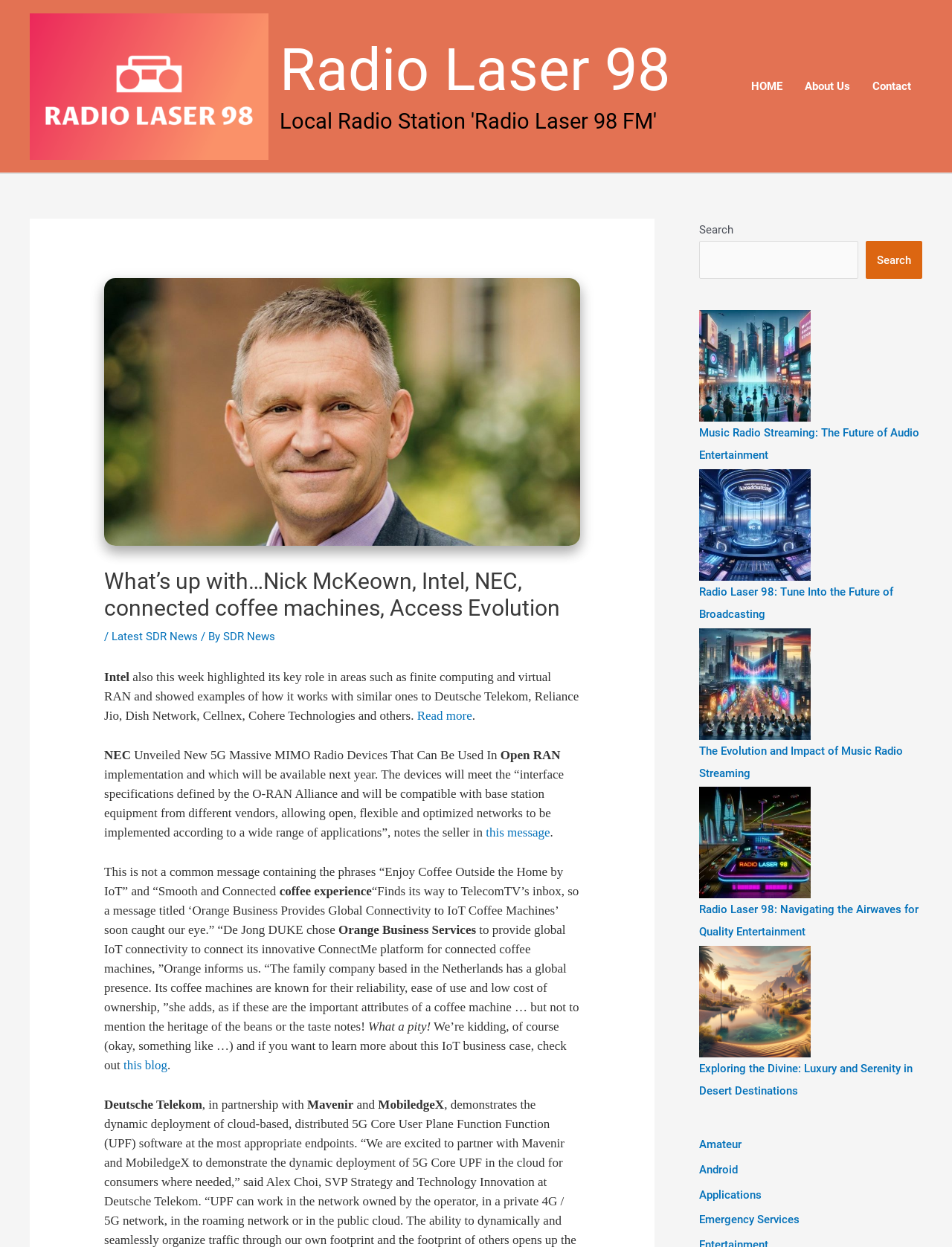What is the name of the company that provides IoT connectivity to coffee machines?
Refer to the screenshot and answer in one word or phrase.

Orange Business Services